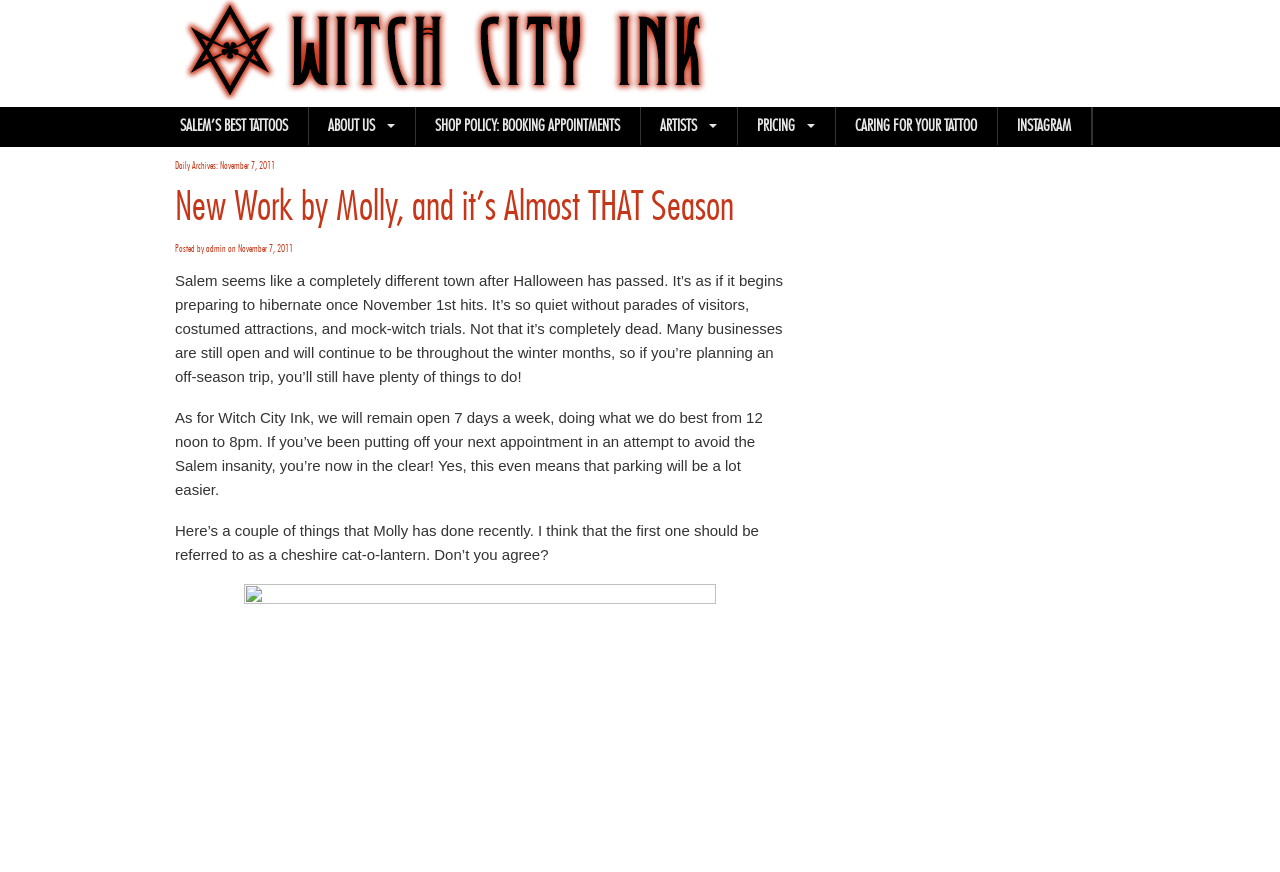What is the time period when the shop is open?
Based on the image, please offer an in-depth response to the question.

According to the text on the webpage, 'As for Witch City Ink, we will remain open 7 days a week, doing what we do best from 12 noon to 8pm.' This indicates that the shop is open from 12 noon to 8pm.